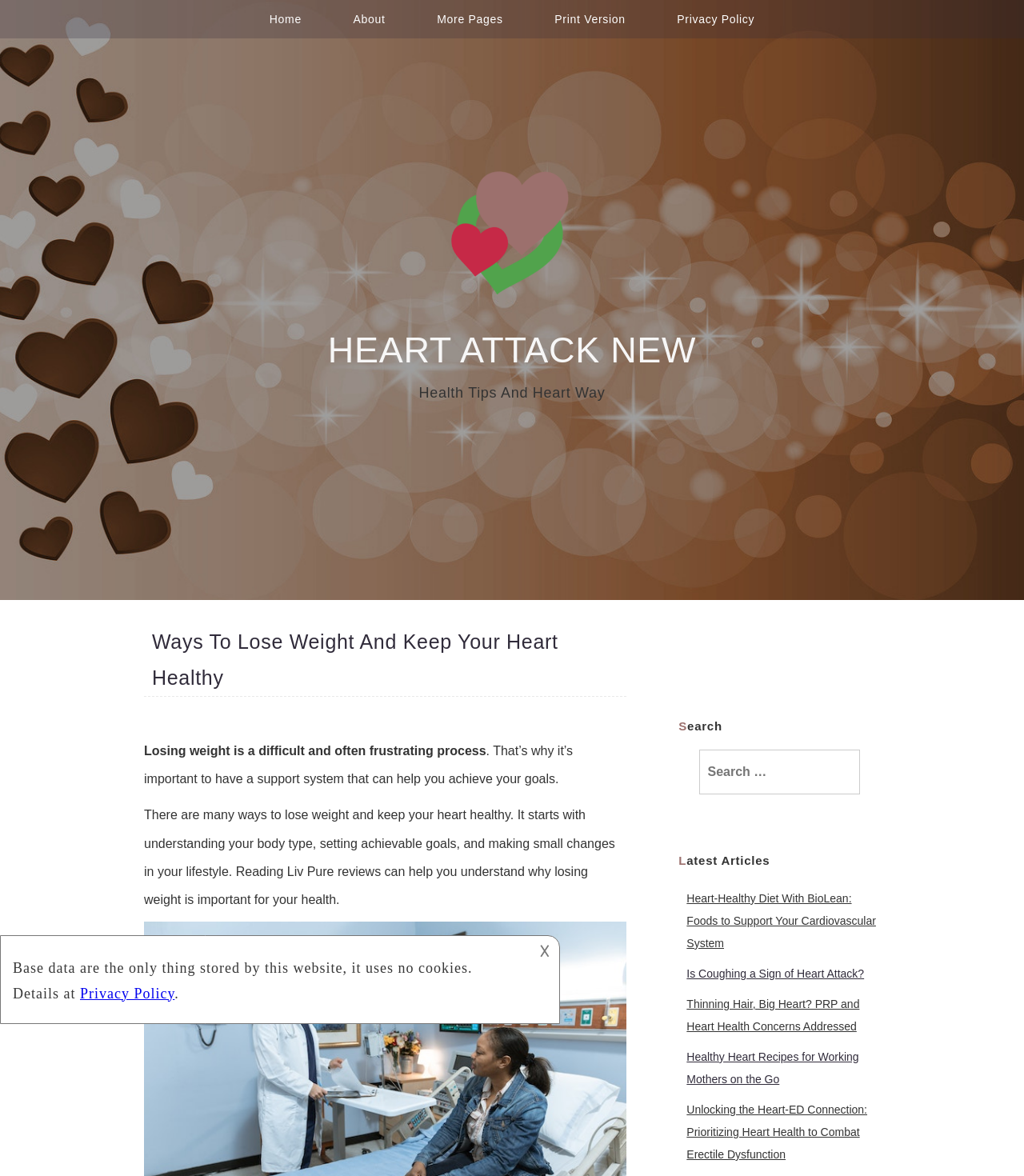Create an elaborate caption for the webpage.

The webpage is about heart health and weight loss, with a focus on providing support and resources for achieving a healthy lifestyle. At the top of the page, there is a navigation menu with links to "Home", "About", "More Pages", "Print Version", and "Privacy Policy". 

Below the navigation menu, there is a prominent link to "Heart Attack New" with an accompanying image. The main heading "HEART ATTACK NEW" is displayed prominently, followed by a subheading "Health Tips And Heart Way". 

Under the subheading, there is a section that discusses the importance of having a support system to achieve weight loss goals. This section consists of three paragraphs of text, which provide an introduction to the topic, explain the benefits of understanding body type and setting achievable goals, and mention the importance of reading reviews to understand the significance of weight loss for health.

To the right of this section, there is a search bar with a label "Search for:". Below the search bar, there is a heading "Latest Articles" followed by a list of five article links, each with a descriptive title related to heart health and weight loss. 

At the bottom left of the page, there is an iframe with a description, but its content is not specified. Overall, the webpage appears to be a resource hub for individuals seeking information and support on heart health and weight loss.